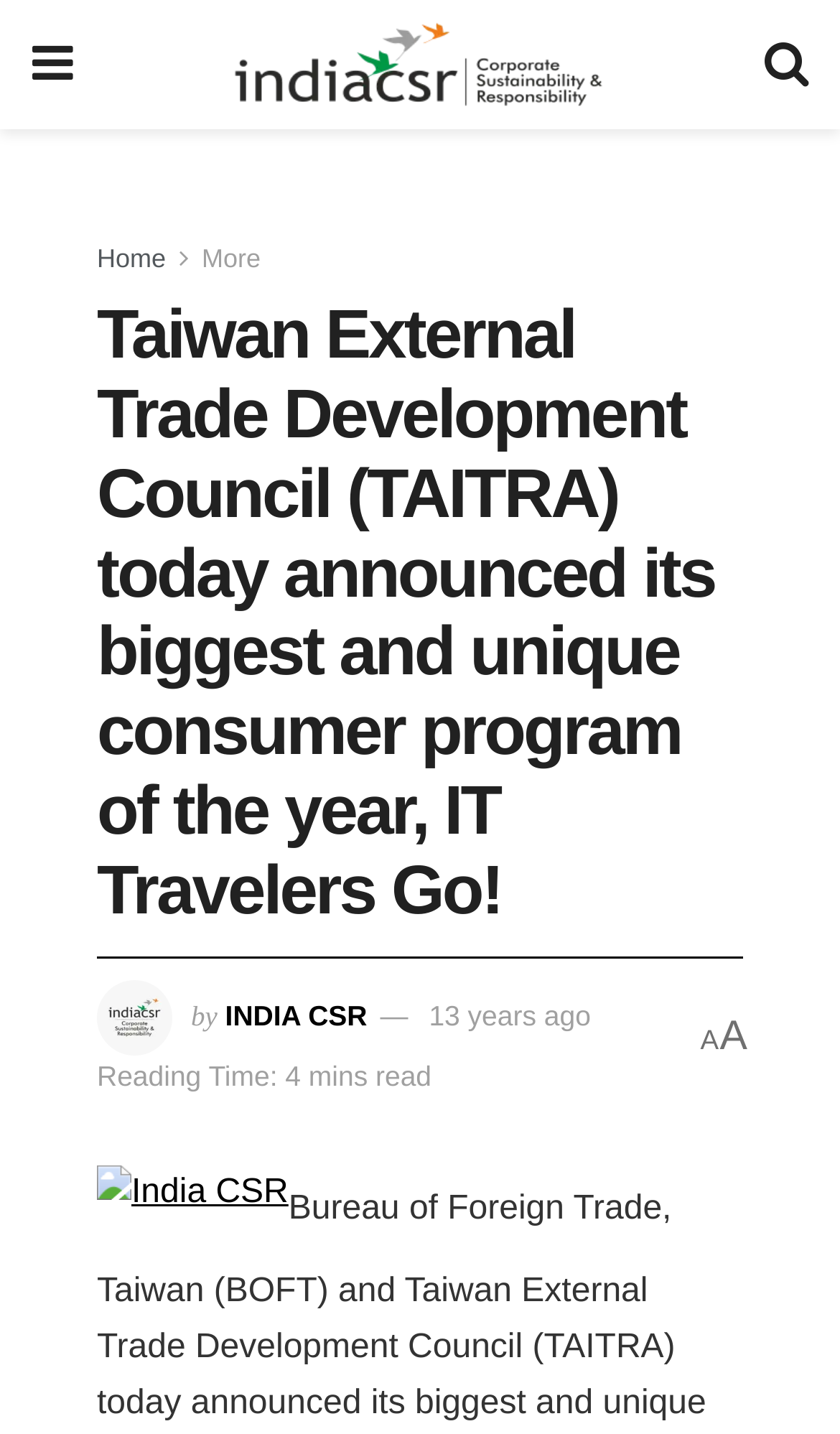With reference to the screenshot, provide a detailed response to the question below:
Who is the author of the article?

The author of the article is not explicitly mentioned on the webpage. Although there is a mention of 'by' in the StaticText element, it is not followed by the author's name.